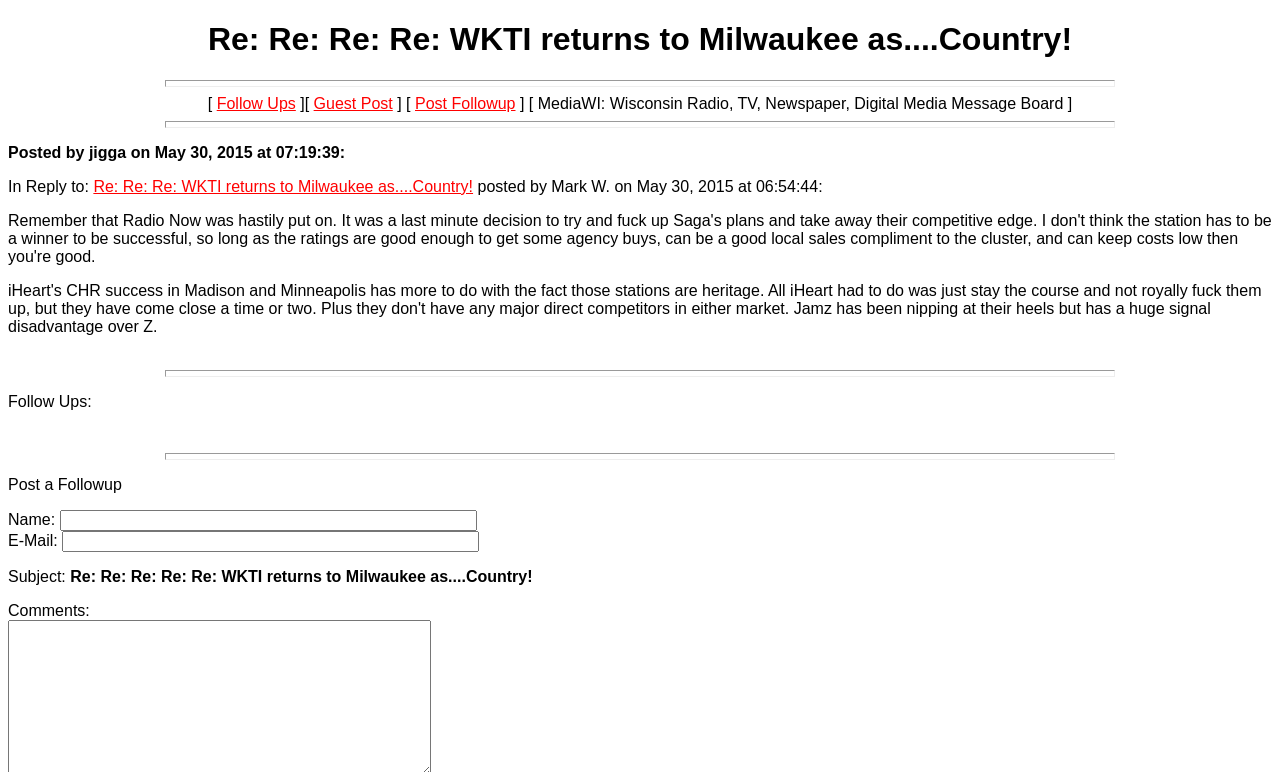Based on the image, provide a detailed and complete answer to the question: 
What is the purpose of the 'Post a Followup' button?

The 'Post a Followup' button is likely used to post a follow-up message to the original post, as indicated by the text 'Post a Followup' and its proximity to the text boxes for input.